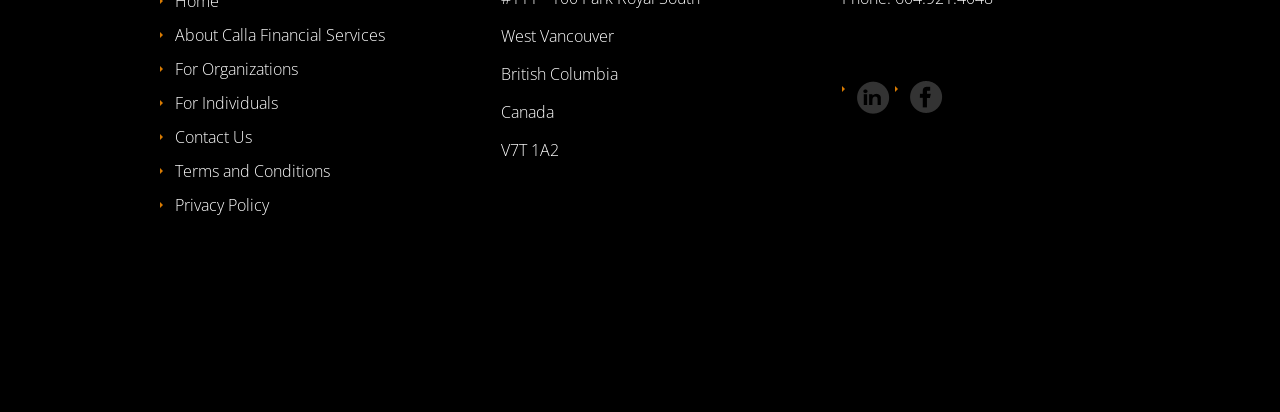Use one word or a short phrase to answer the question provided: 
How many social media links are on the webpage?

2